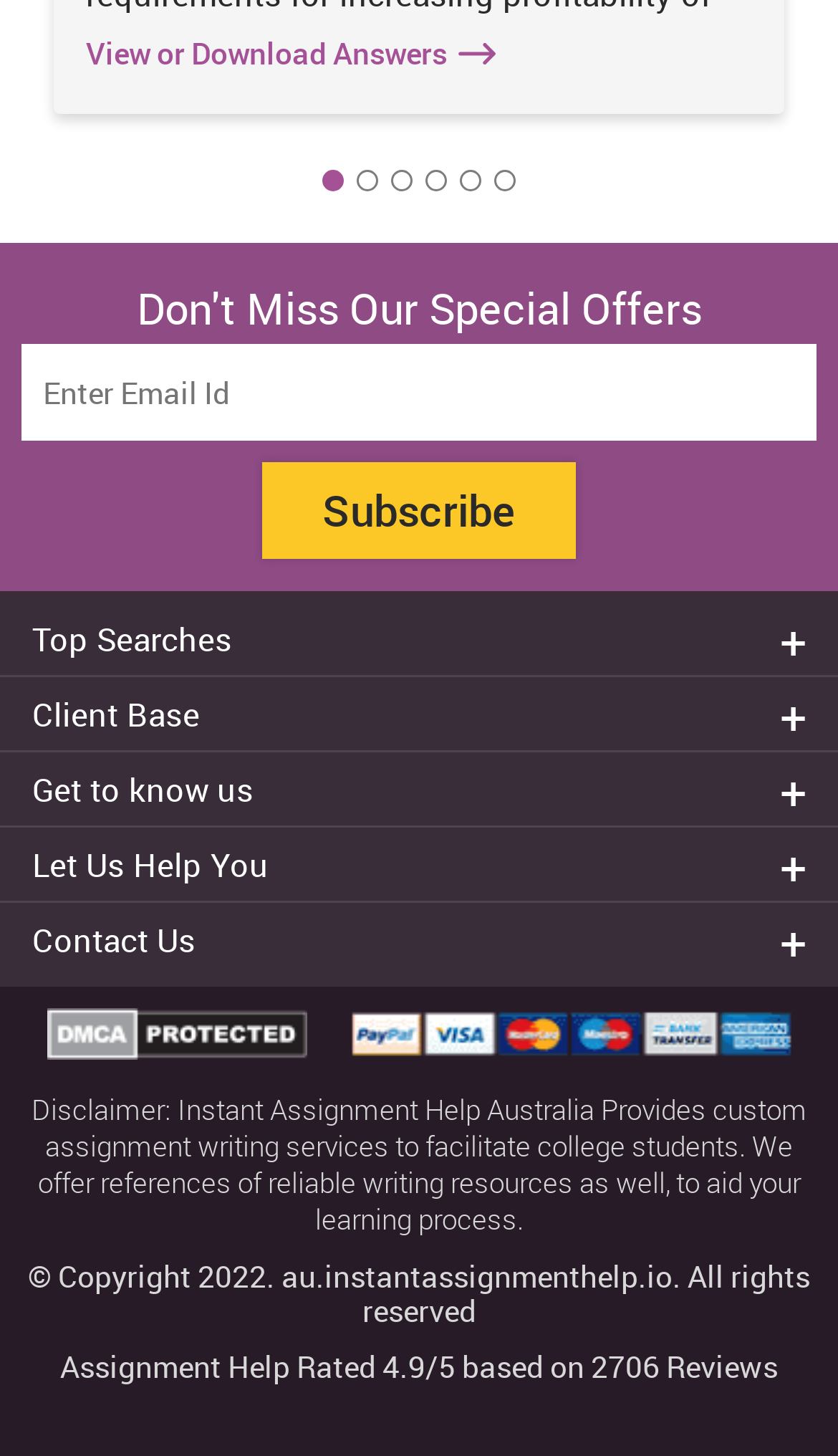Find the bounding box coordinates of the element I should click to carry out the following instruction: "Subscribe with email".

[0.313, 0.317, 0.687, 0.384]